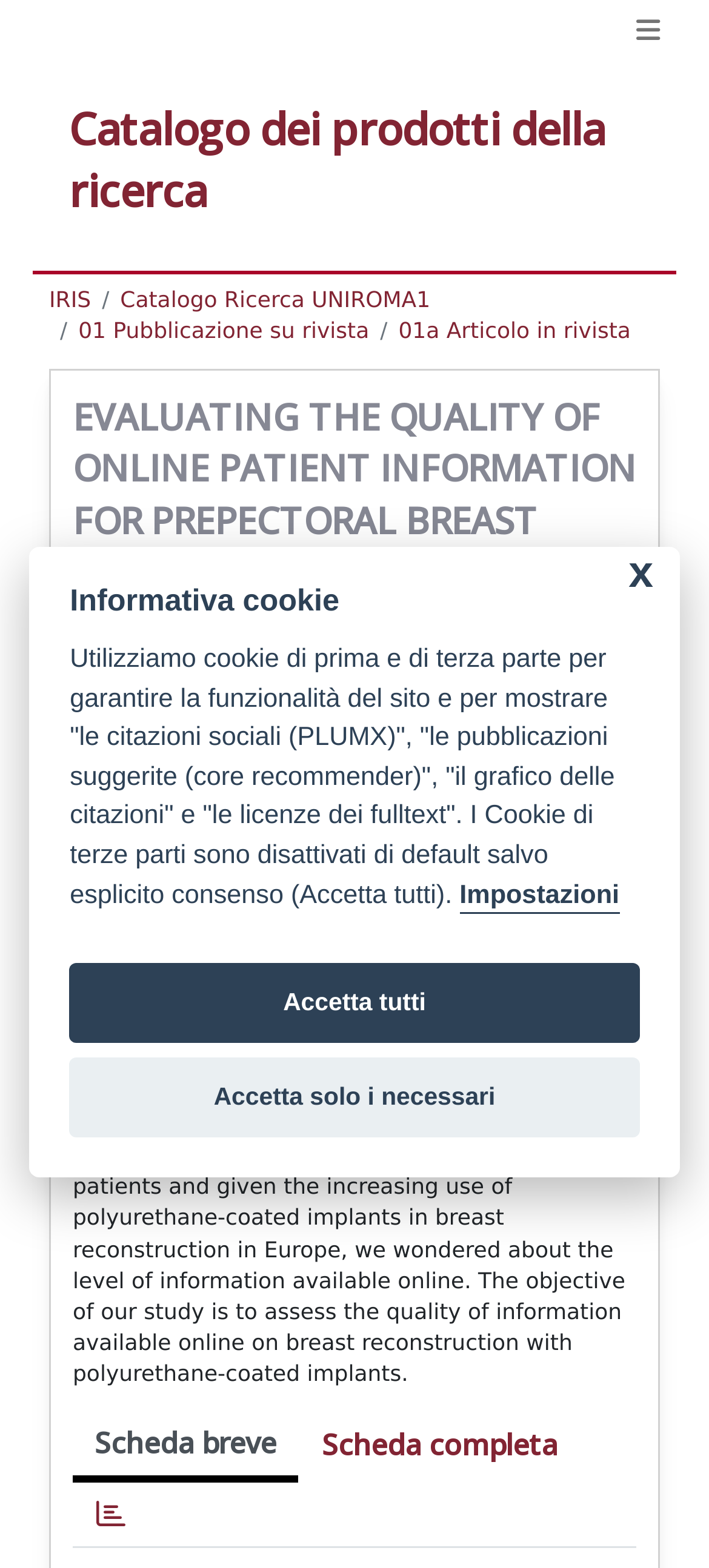Who are the authors of this research?
Answer the question with a detailed explanation, including all necessary information.

The authors of this research can be found by reading the heading 'E. Bruno;G. Borea;A. De Luca;F. Lo Torto;D. Ribuffo' which lists the names of the authors. These names are also linked, indicating that they are the authors of the research.